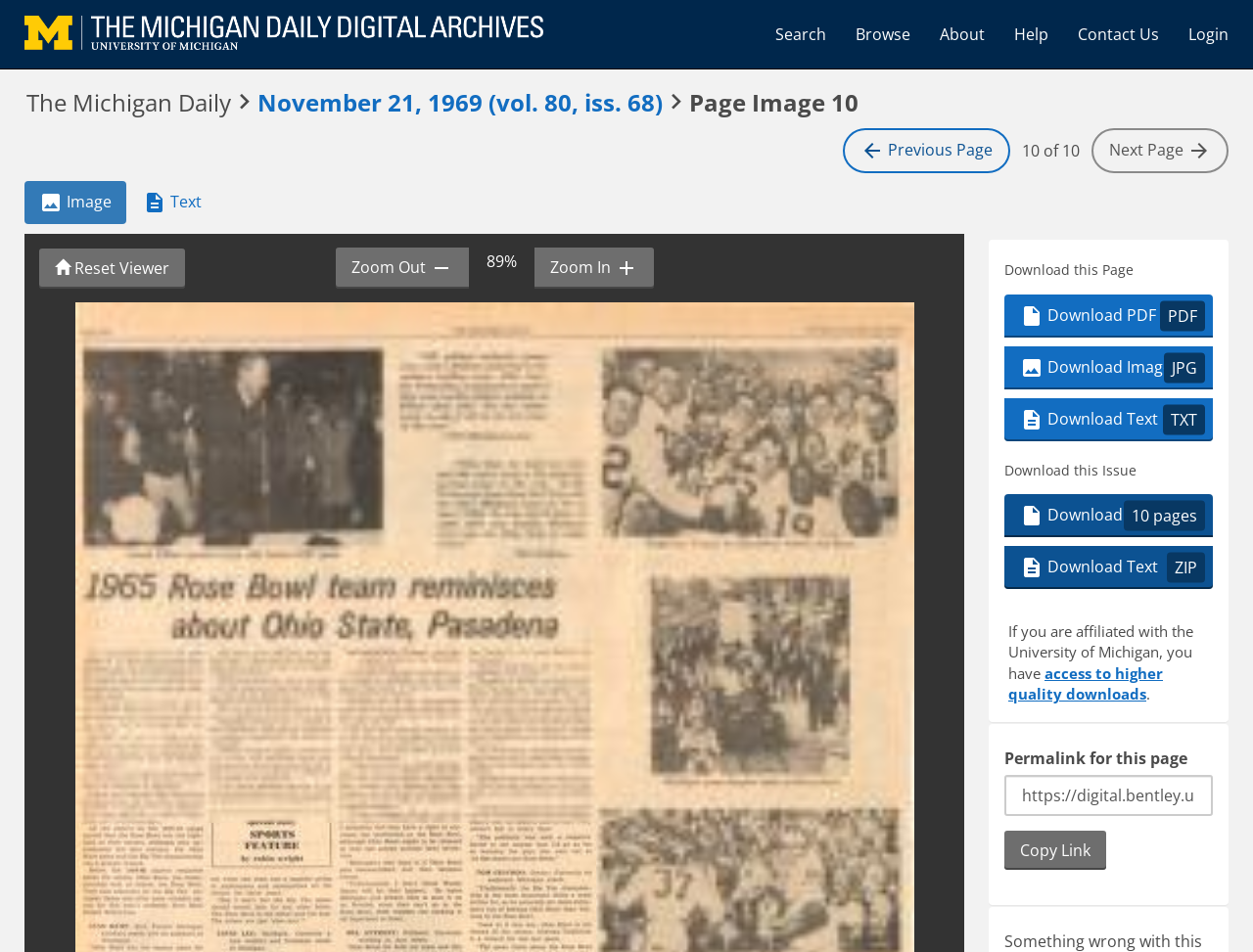Identify the coordinates of the bounding box for the element that must be clicked to accomplish the instruction: "View previous page".

[0.673, 0.135, 0.806, 0.182]